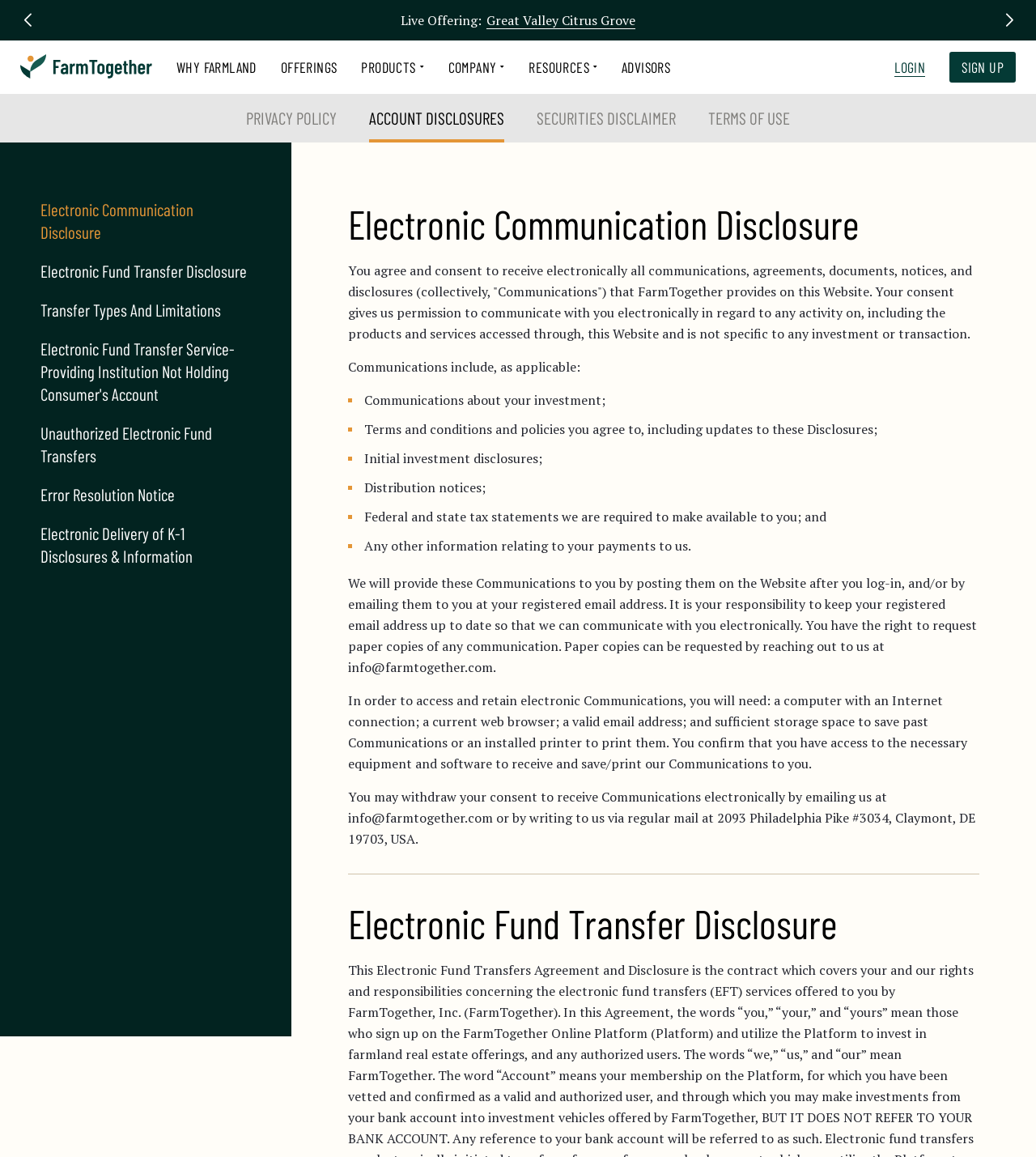Answer this question in one word or a short phrase: What is the name of the company?

FarmTogether